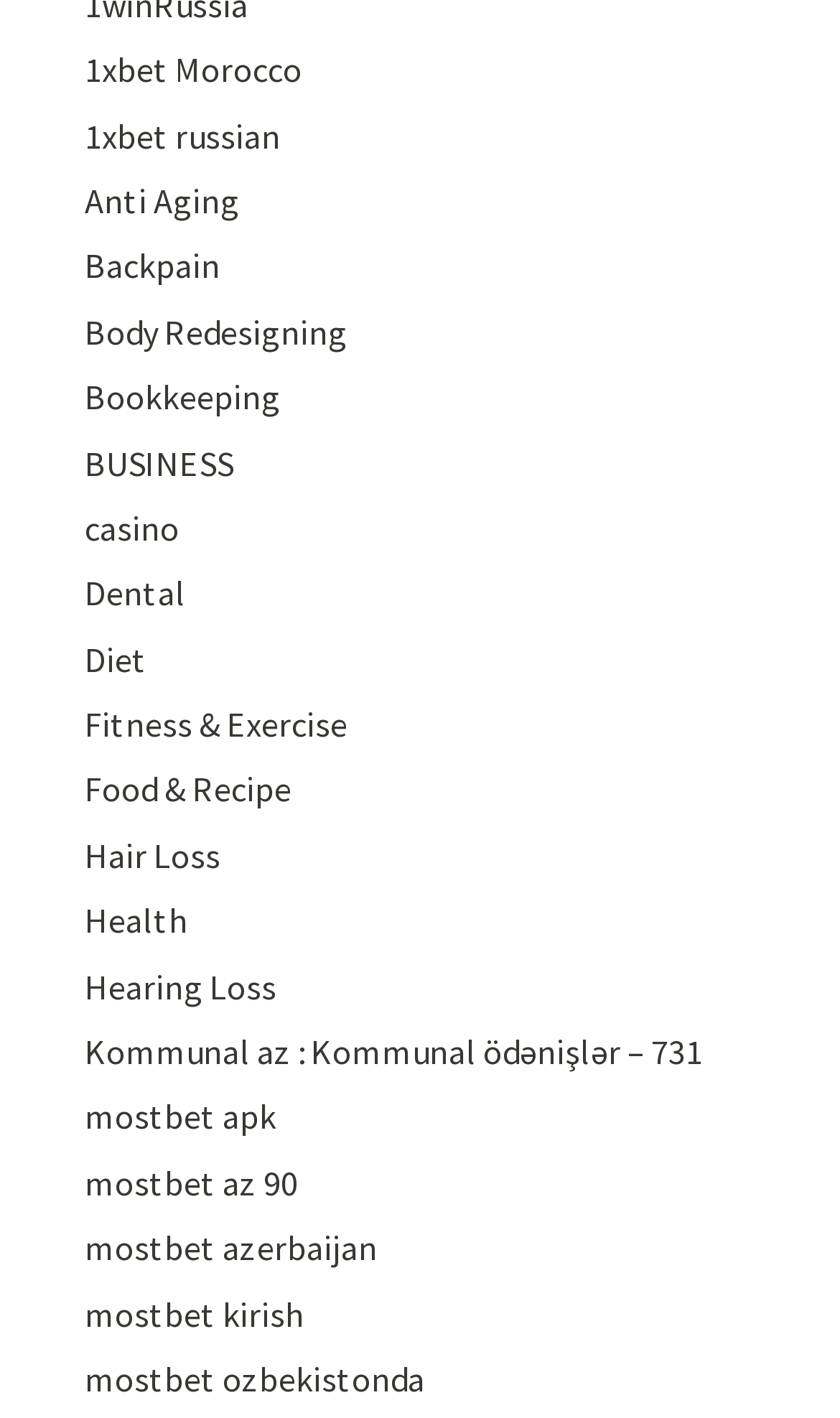Pinpoint the bounding box coordinates of the element to be clicked to execute the instruction: "Learn about Fitness & Exercise".

[0.1, 0.495, 0.413, 0.526]